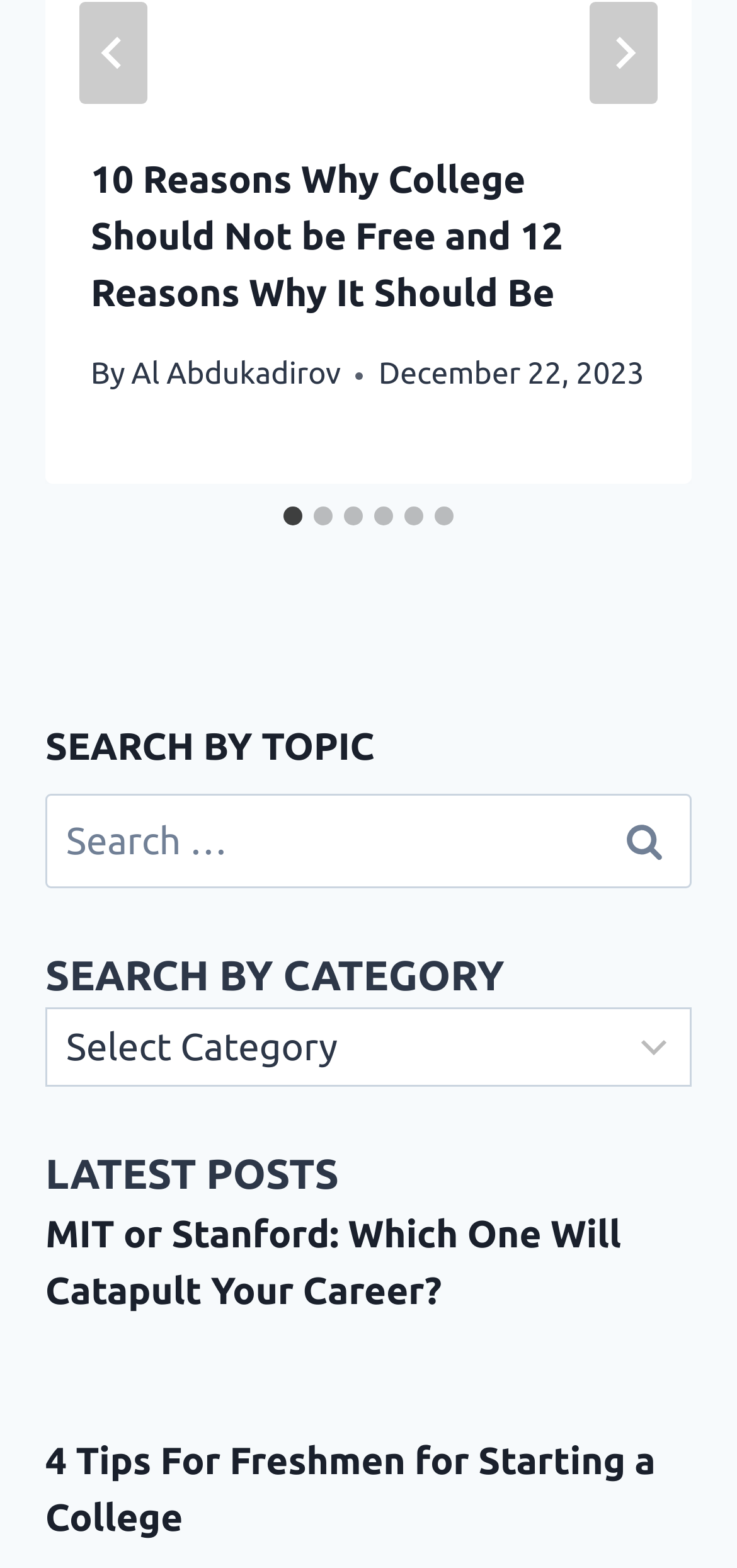Provide your answer in a single word or phrase: 
What is the title of the article at the top?

10 Reasons Why College Should Not be Free and 12 Reasons Why It Should Be